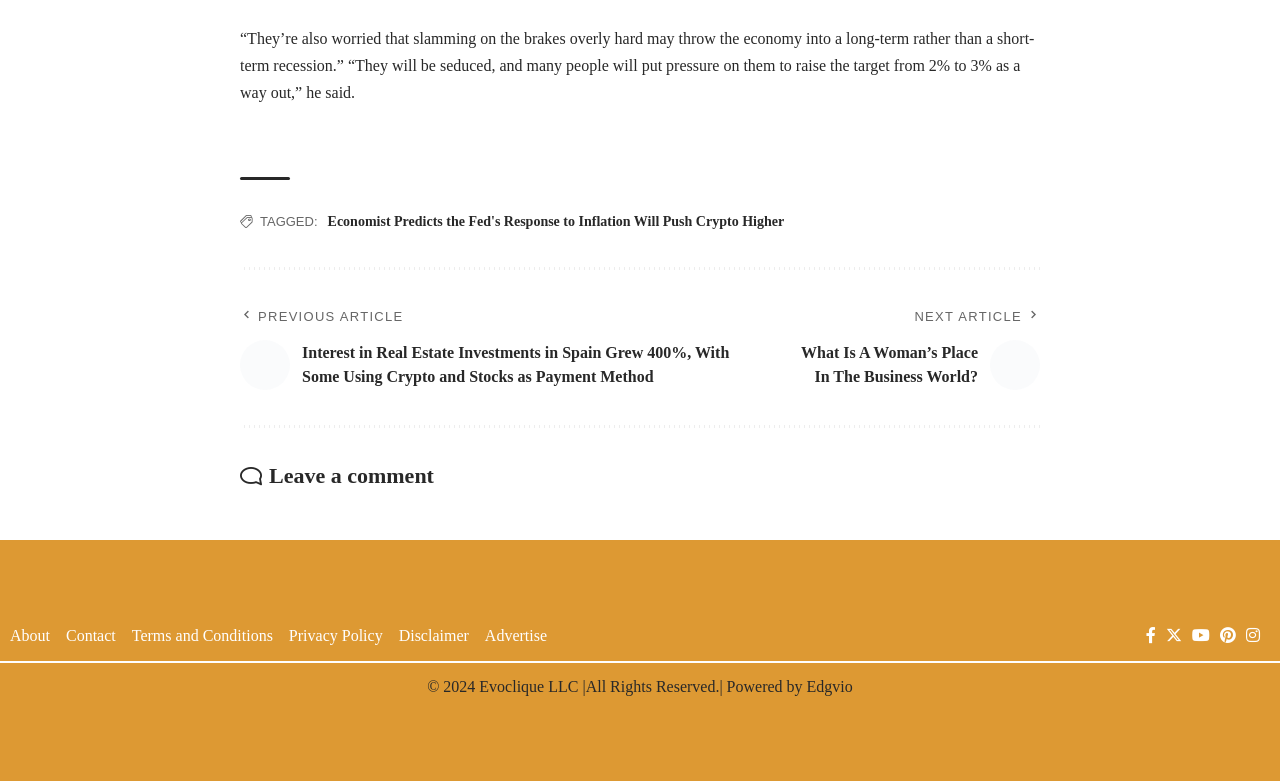Identify the bounding box coordinates of the clickable region required to complete the instruction: "Read the article about Economist Predicts the Fed's Response to Inflation". The coordinates should be given as four float numbers within the range of 0 and 1, i.e., [left, top, right, bottom].

[0.256, 0.273, 0.613, 0.293]